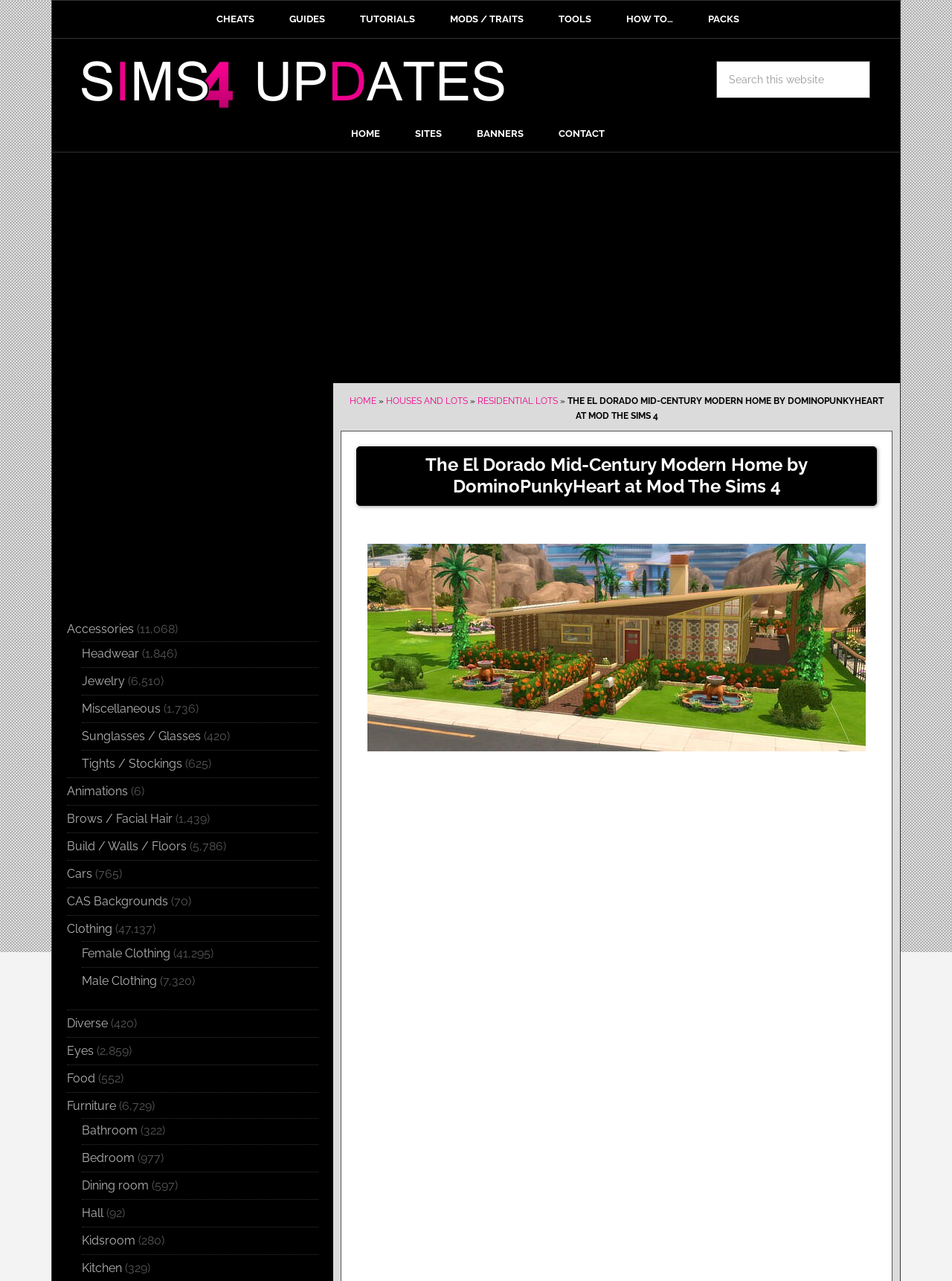Please find the bounding box coordinates of the section that needs to be clicked to achieve this instruction: "Go to CHEATS page".

[0.208, 0.001, 0.286, 0.029]